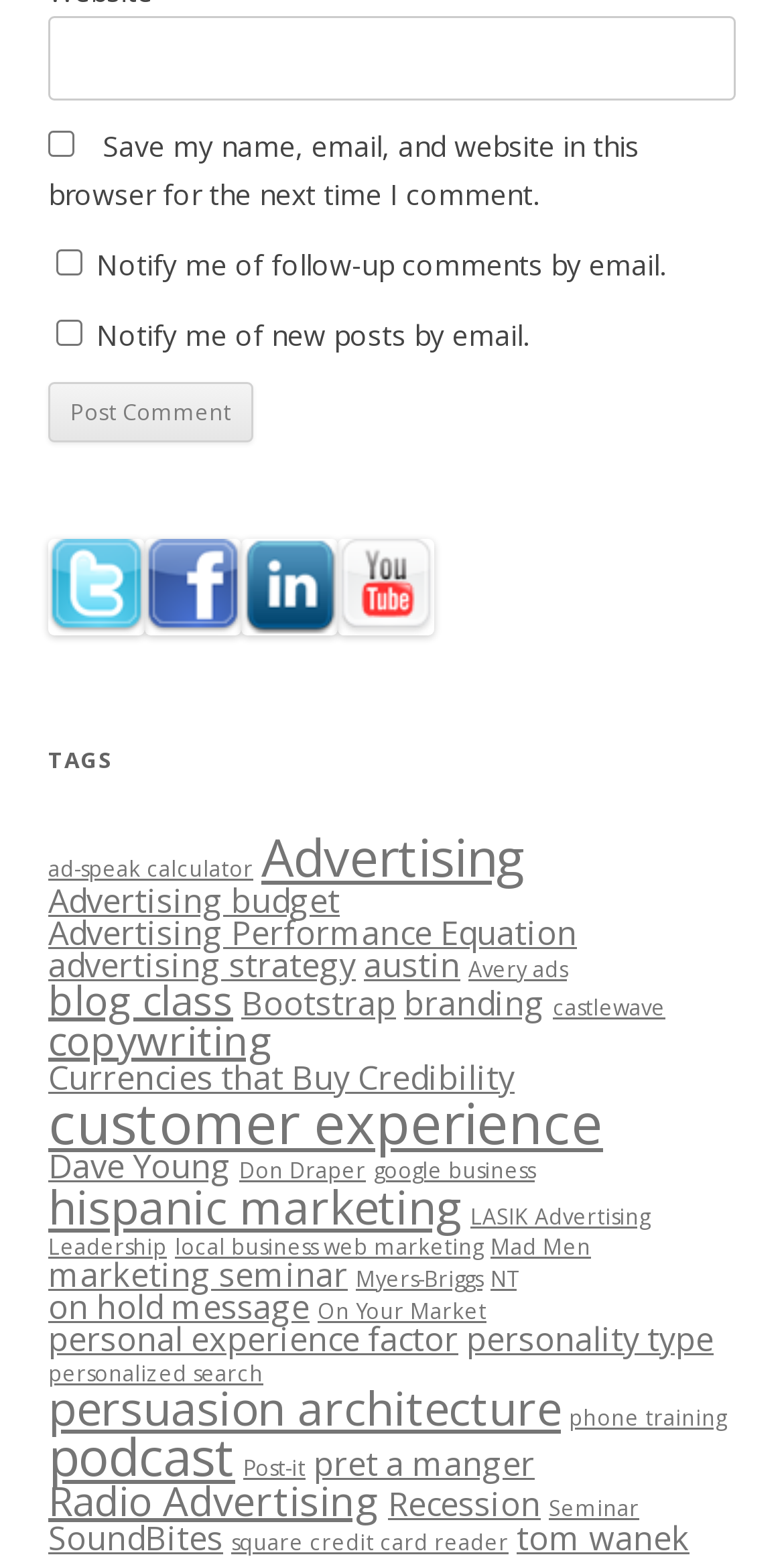Locate the UI element described as follows: "local business web marketing". Return the bounding box coordinates as four float numbers between 0 and 1 in the order [left, top, right, bottom].

[0.223, 0.789, 0.615, 0.807]